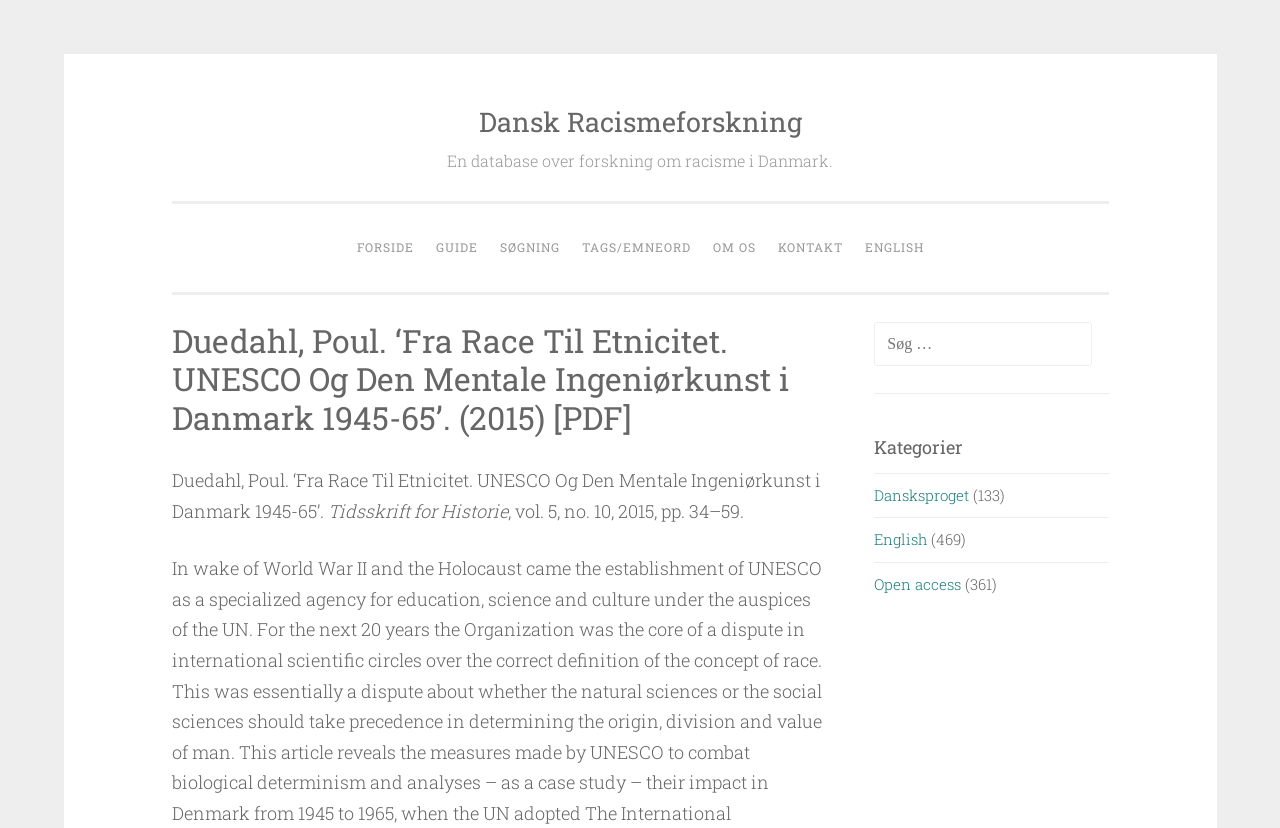How many research papers are in the 'Dansksproget' category?
Using the details shown in the screenshot, provide a comprehensive answer to the question.

The number of research papers in the 'Dansksproget' category can be found in the sidebar, where it is written as '(133)' next to the category name.